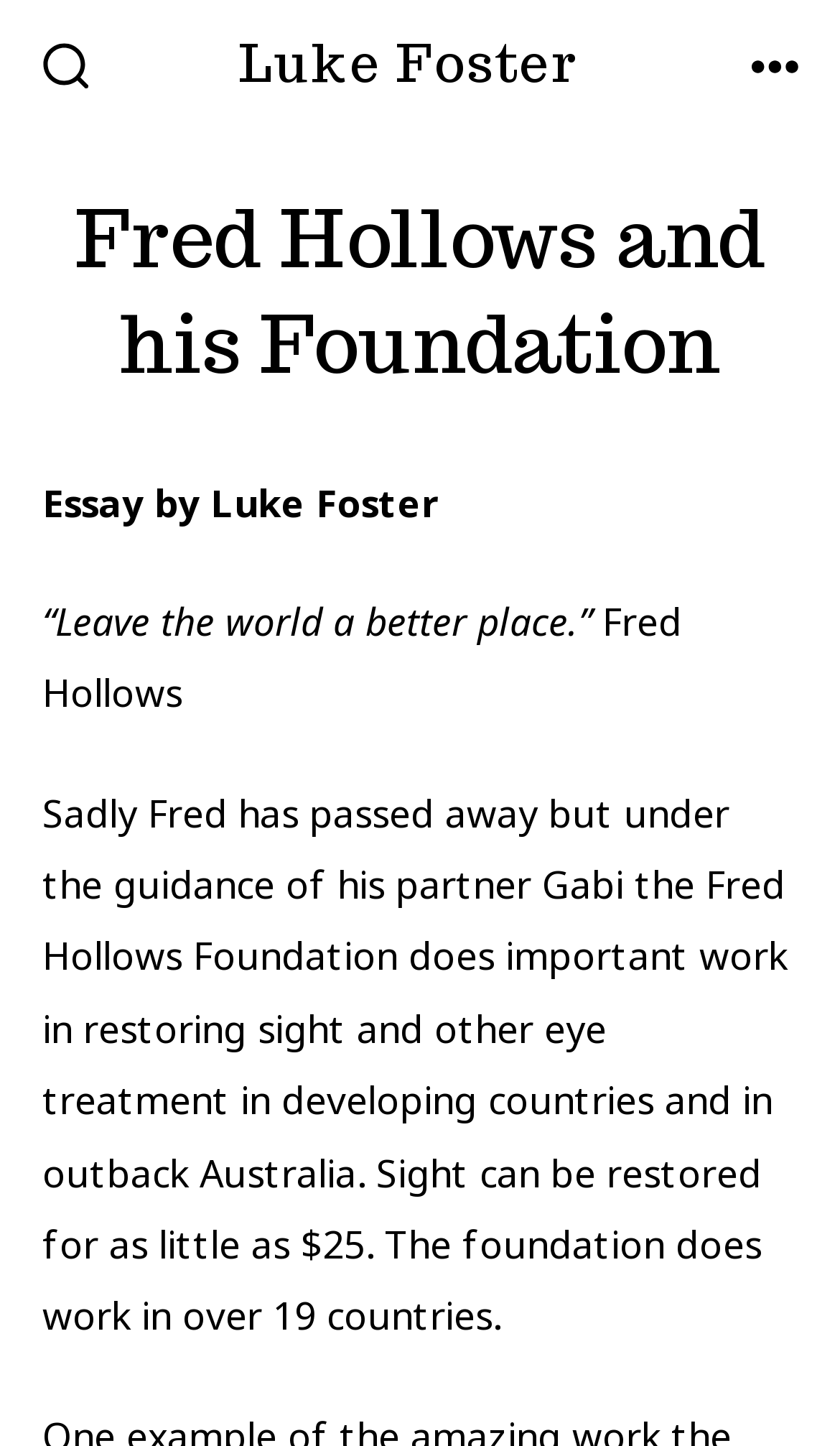Determine the bounding box coordinates of the UI element described by: "Menu".

[0.864, 0.012, 0.981, 0.083]